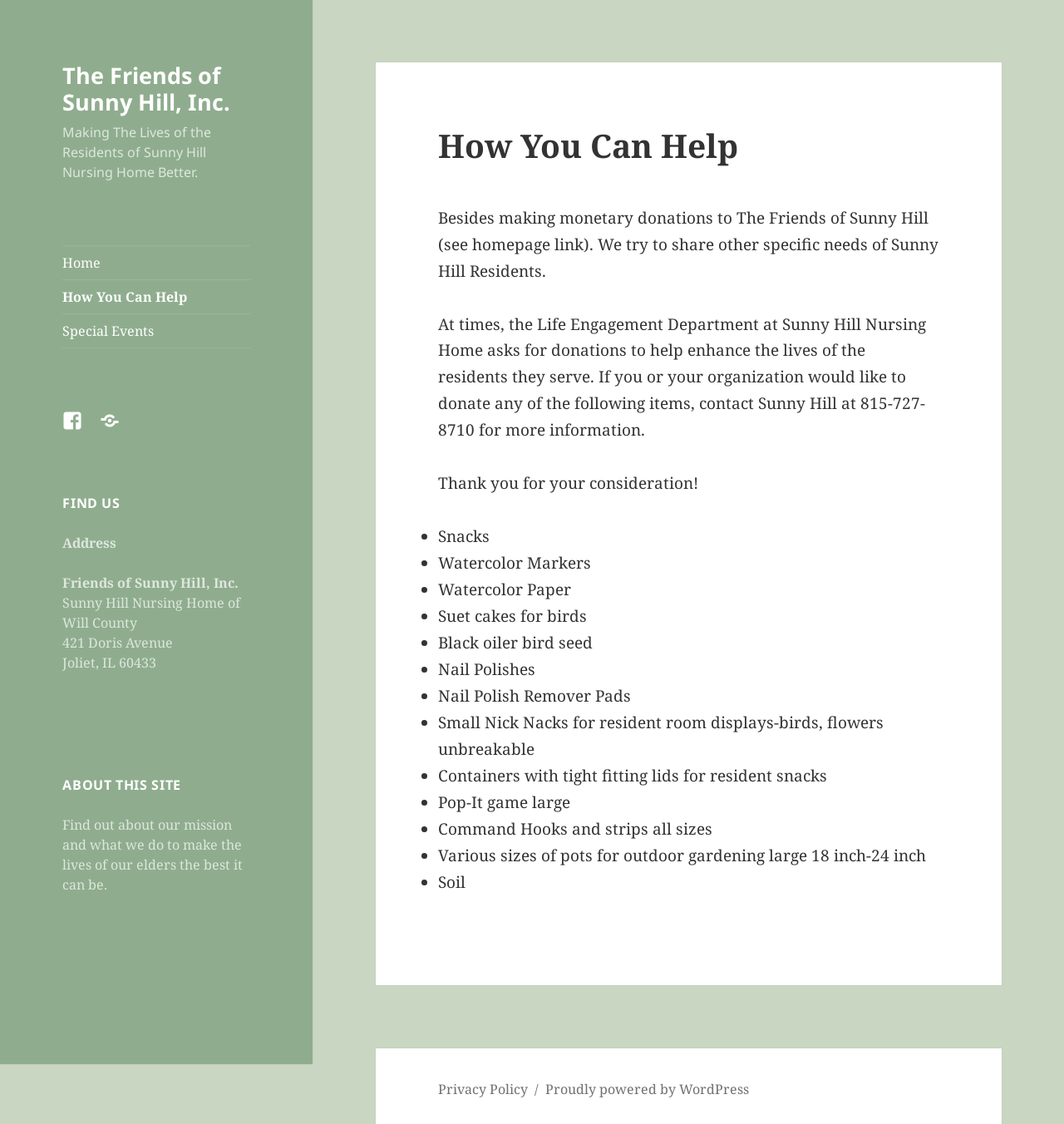Find the bounding box coordinates for the HTML element specified by: "Home".

[0.059, 0.219, 0.235, 0.248]